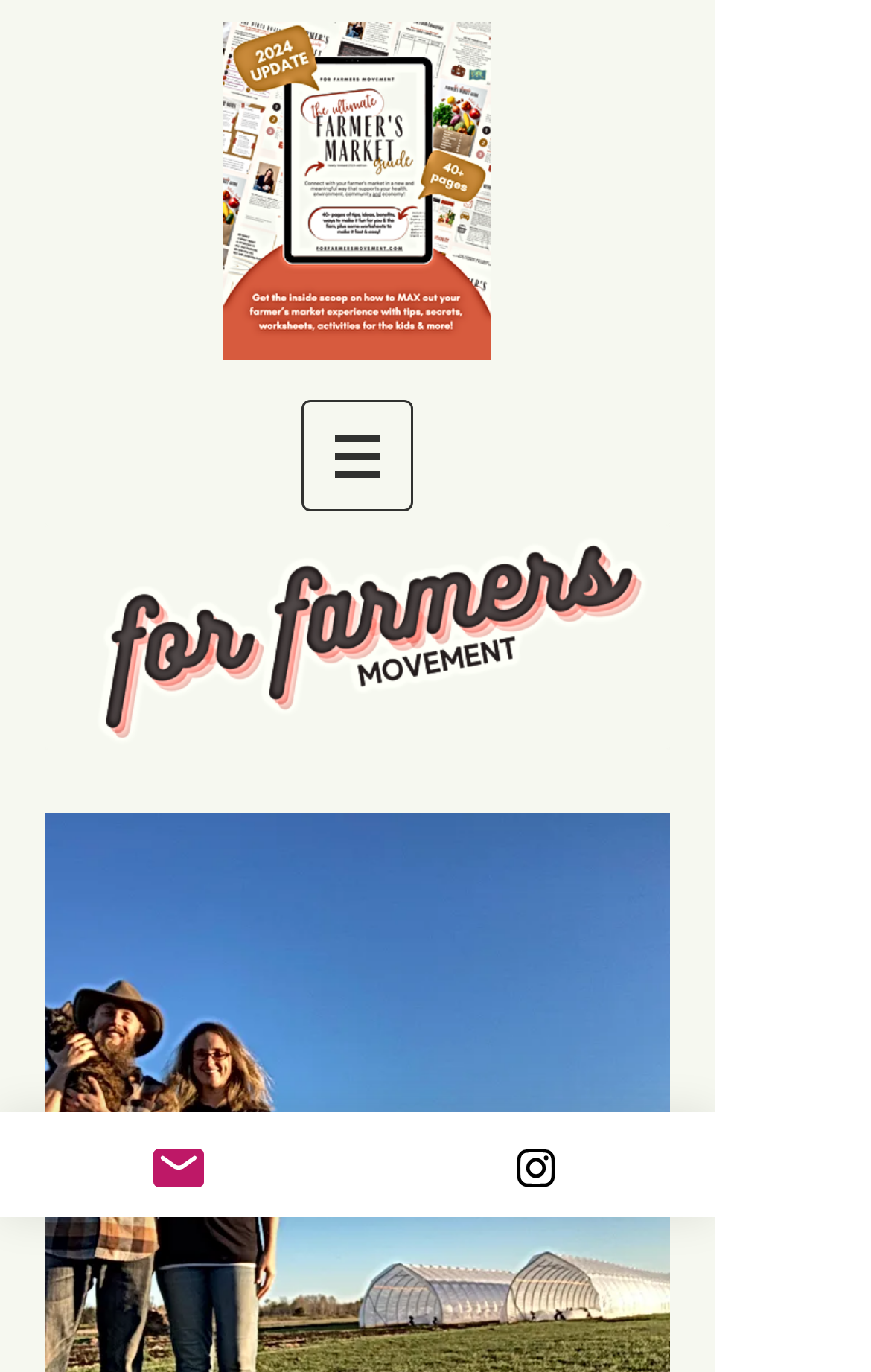Please reply with a single word or brief phrase to the question: 
What is the logo of the website?

FOR FARMERS LOGO